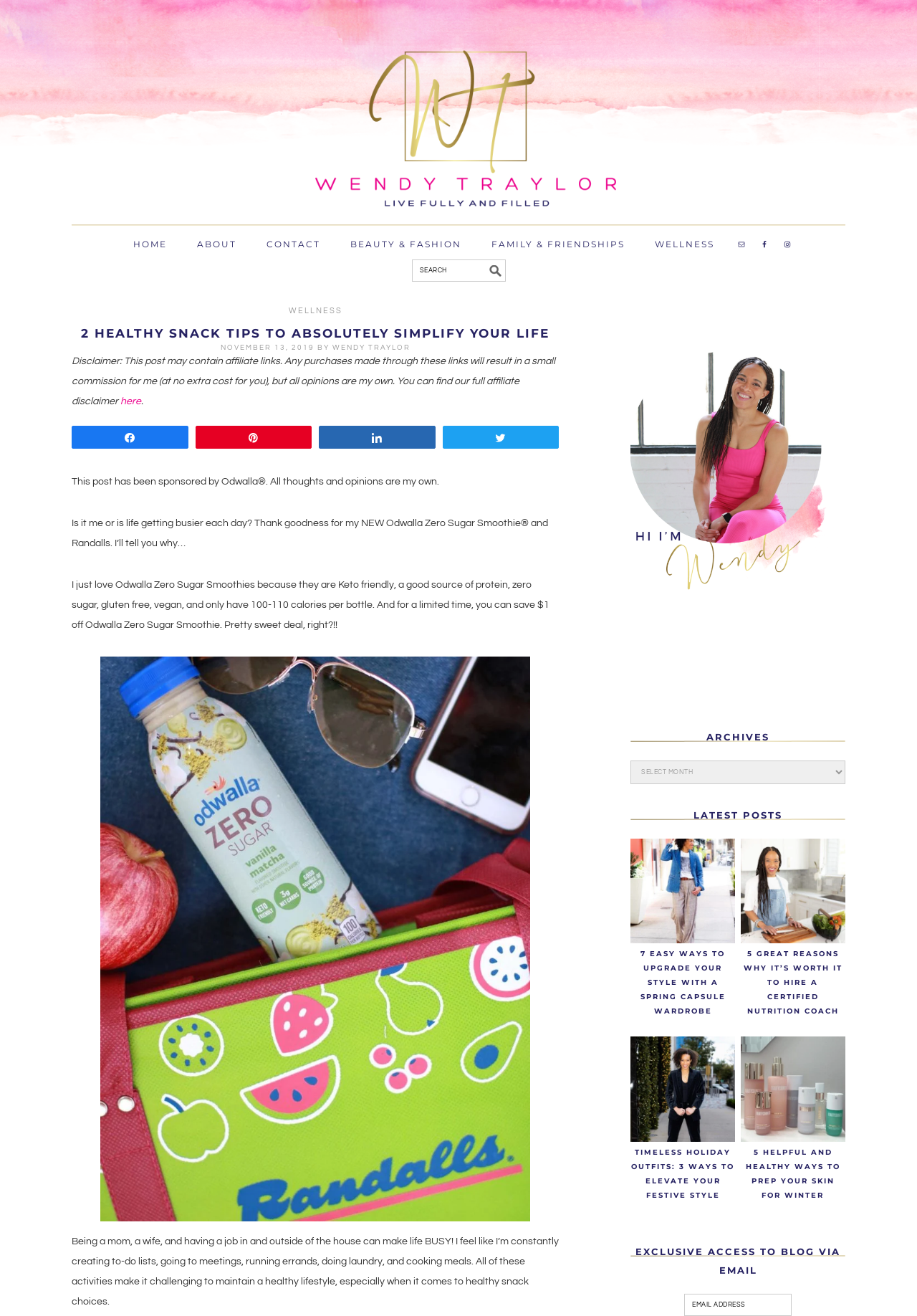Locate the coordinates of the bounding box for the clickable region that fulfills this instruction: "Visit the homepage".

[0.129, 0.177, 0.197, 0.197]